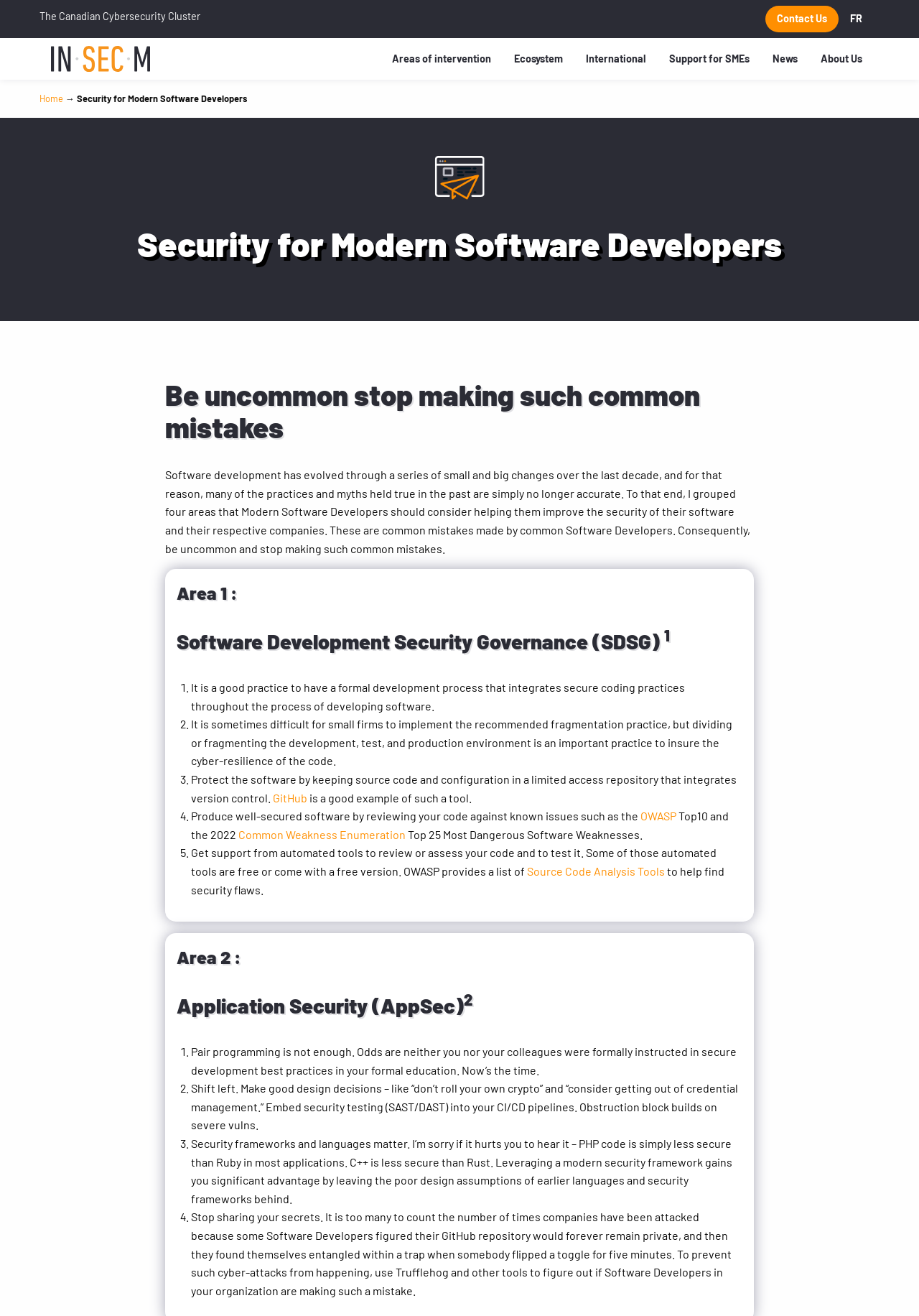Given the element description: "Home", predict the bounding box coordinates of the UI element it refers to, using four float numbers between 0 and 1, i.e., [left, top, right, bottom].

[0.043, 0.071, 0.069, 0.079]